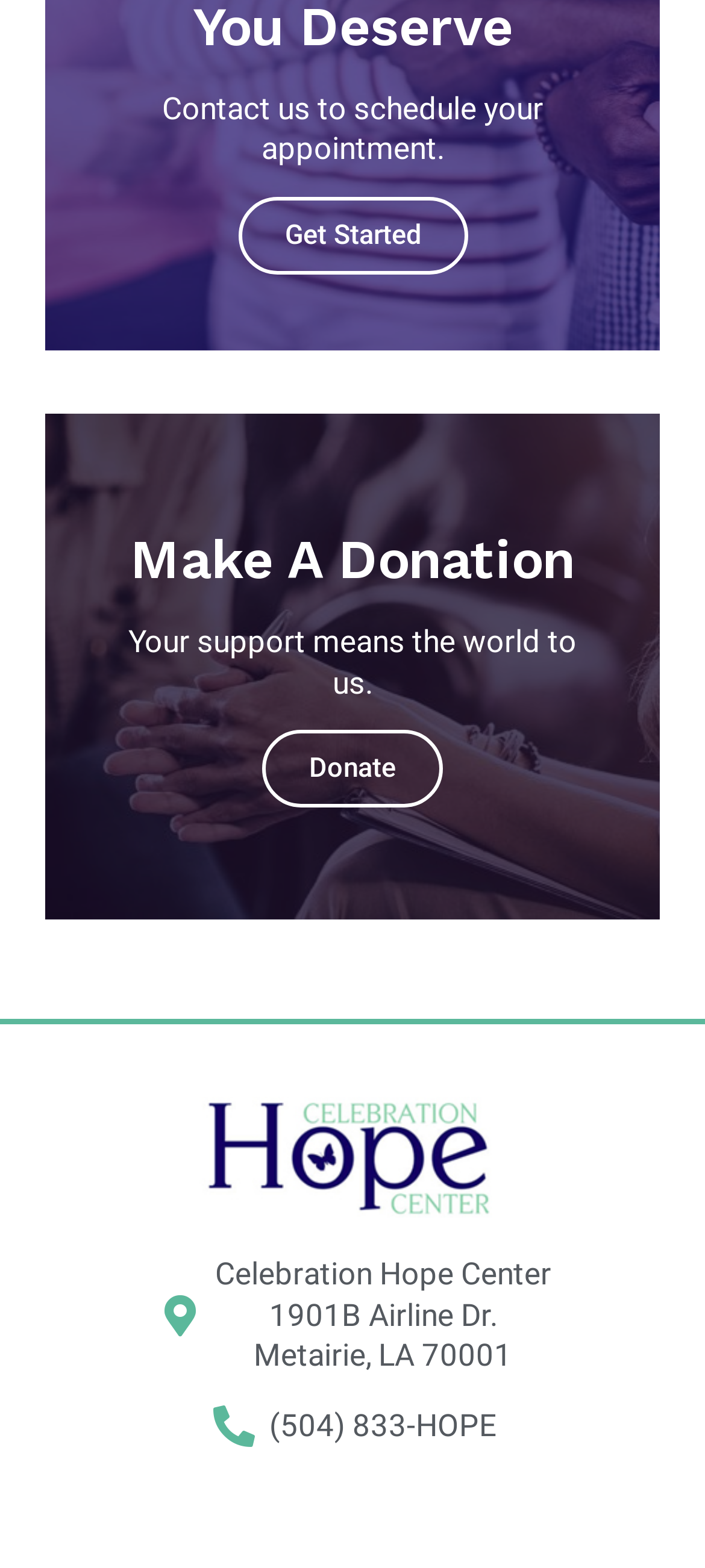Based on what you see in the screenshot, provide a thorough answer to this question: How can one support the organization?

I inferred that one can support the organization by making a donation by looking at the heading element that says 'Make A Donation' and the link element that says 'Donate'.